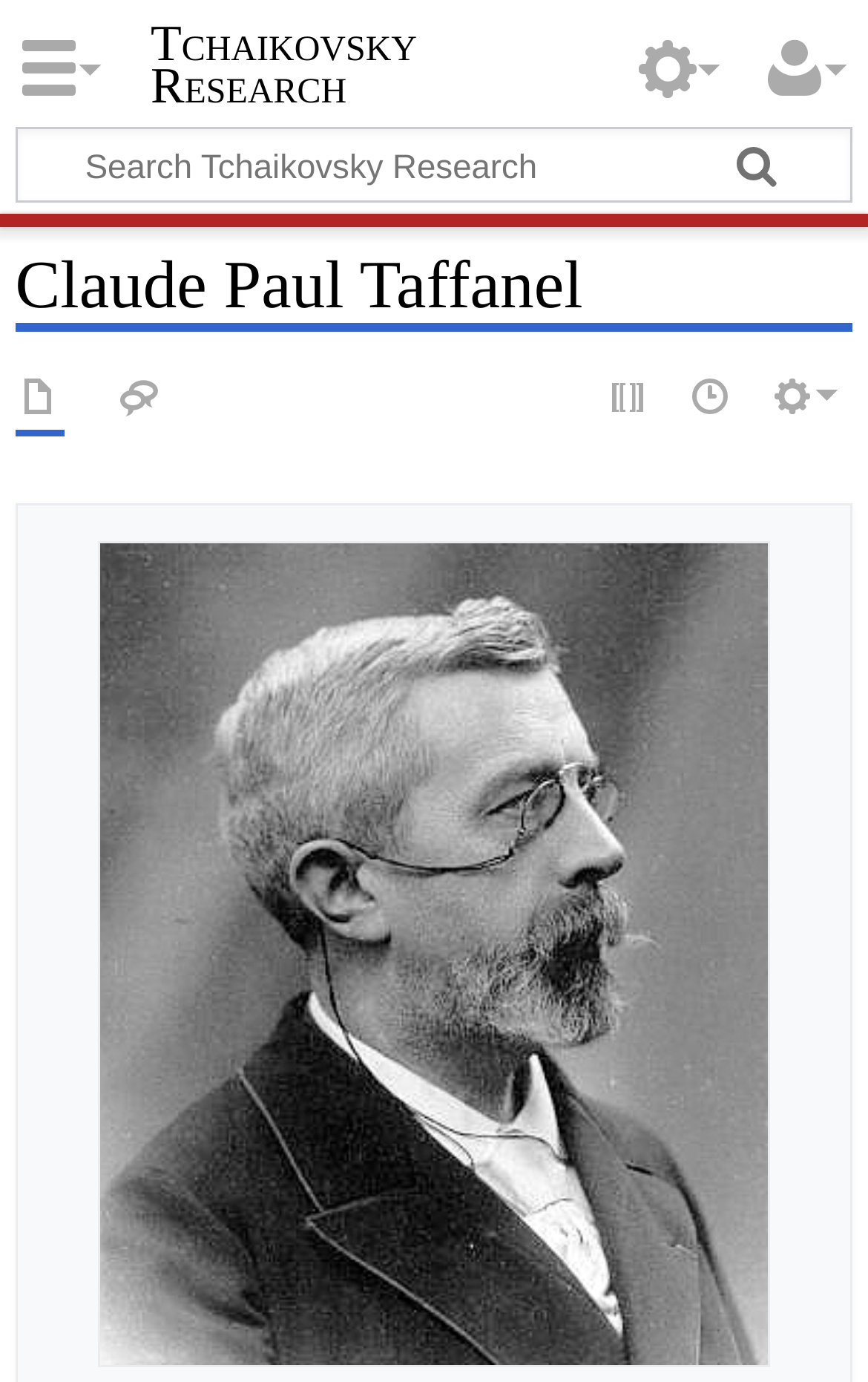Given the description "View source", provide the bounding box coordinates of the corresponding UI element.

[0.698, 0.27, 0.754, 0.307]